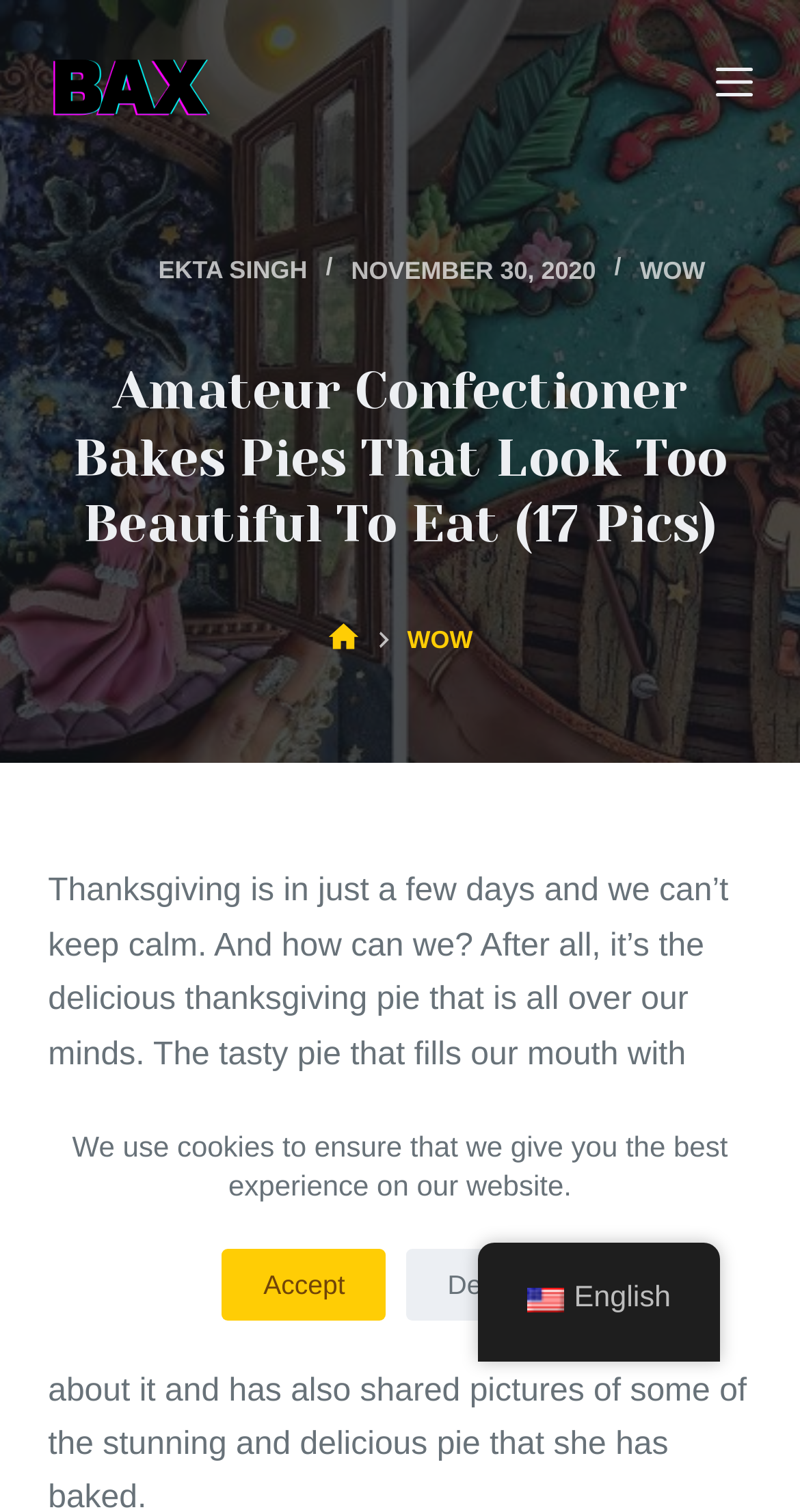Please indicate the bounding box coordinates of the element's region to be clicked to achieve the instruction: "Click the 'Menu' button". Provide the coordinates as four float numbers between 0 and 1, i.e., [left, top, right, bottom].

[0.894, 0.042, 0.94, 0.066]